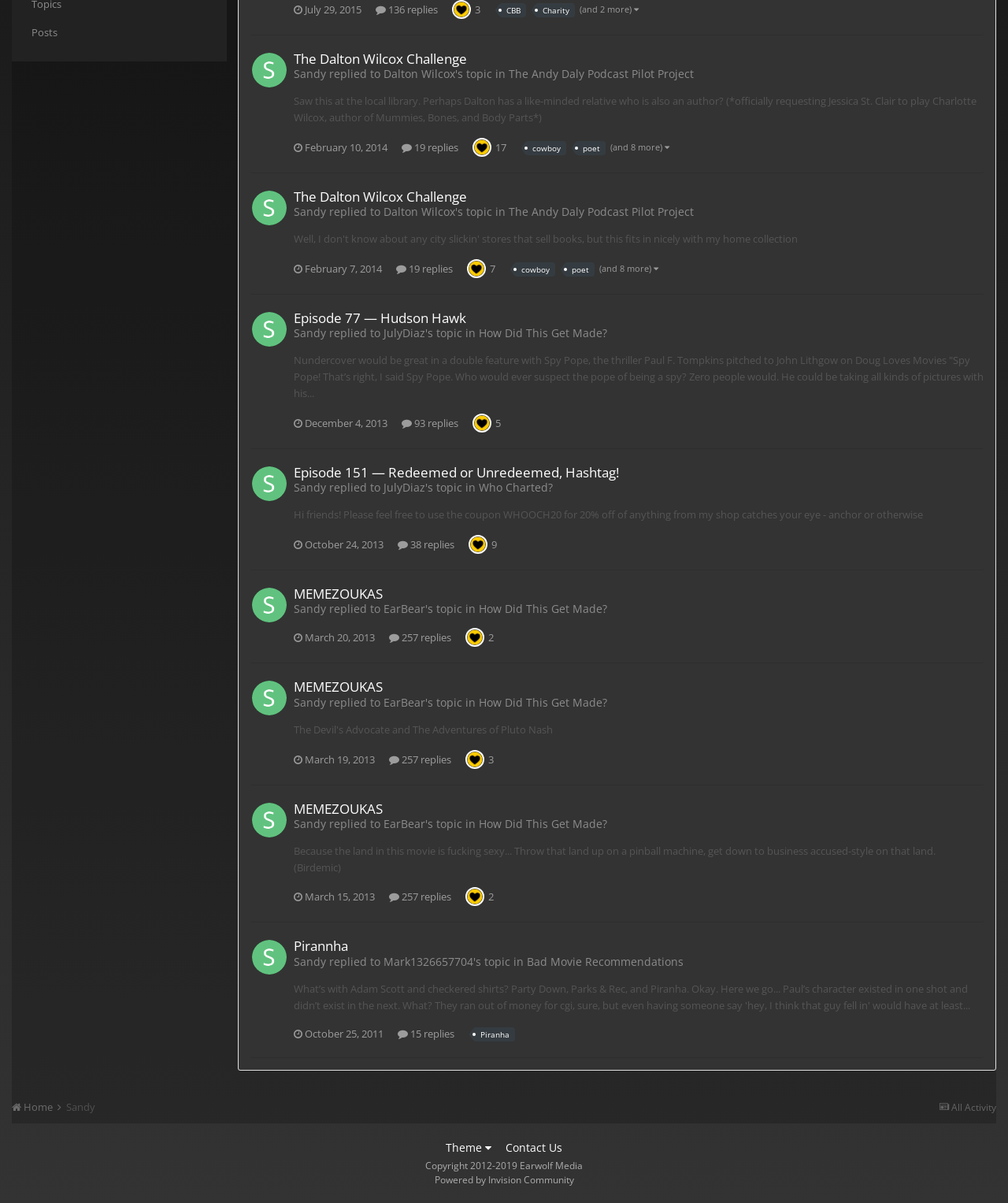Given the element description How Did This Get Made?, specify the bounding box coordinates of the corresponding UI element in the format (top-left x, top-left y, bottom-right x, bottom-right y). All values must be between 0 and 1.

[0.475, 0.271, 0.602, 0.283]